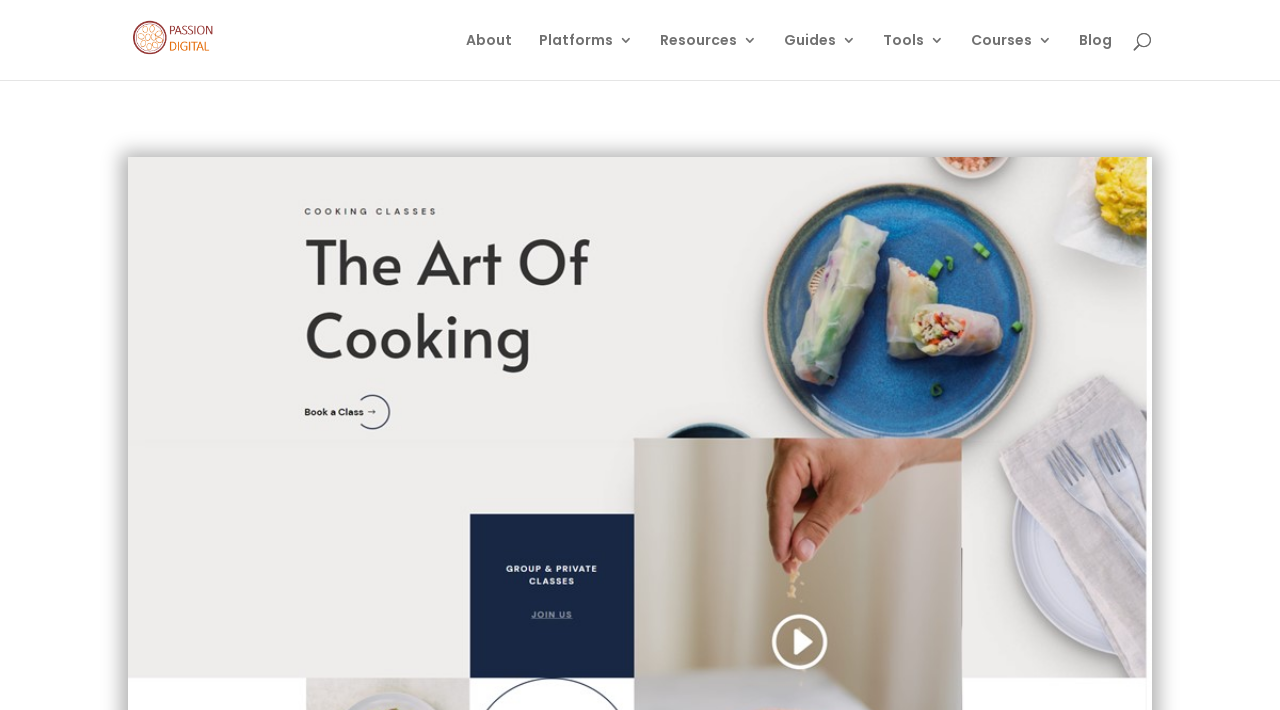How many main navigation links are there?
Refer to the image and answer the question using a single word or phrase.

7